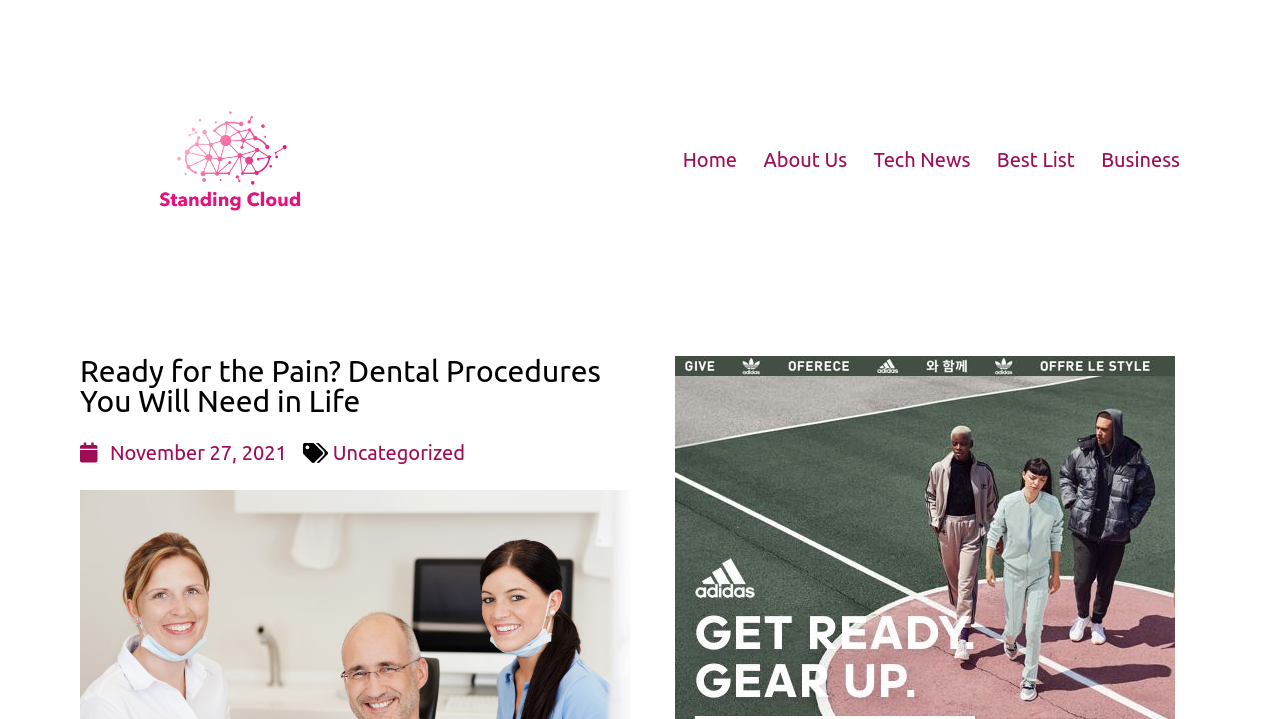How many elements are in the top banner?
Please provide a single word or phrase based on the screenshot.

2